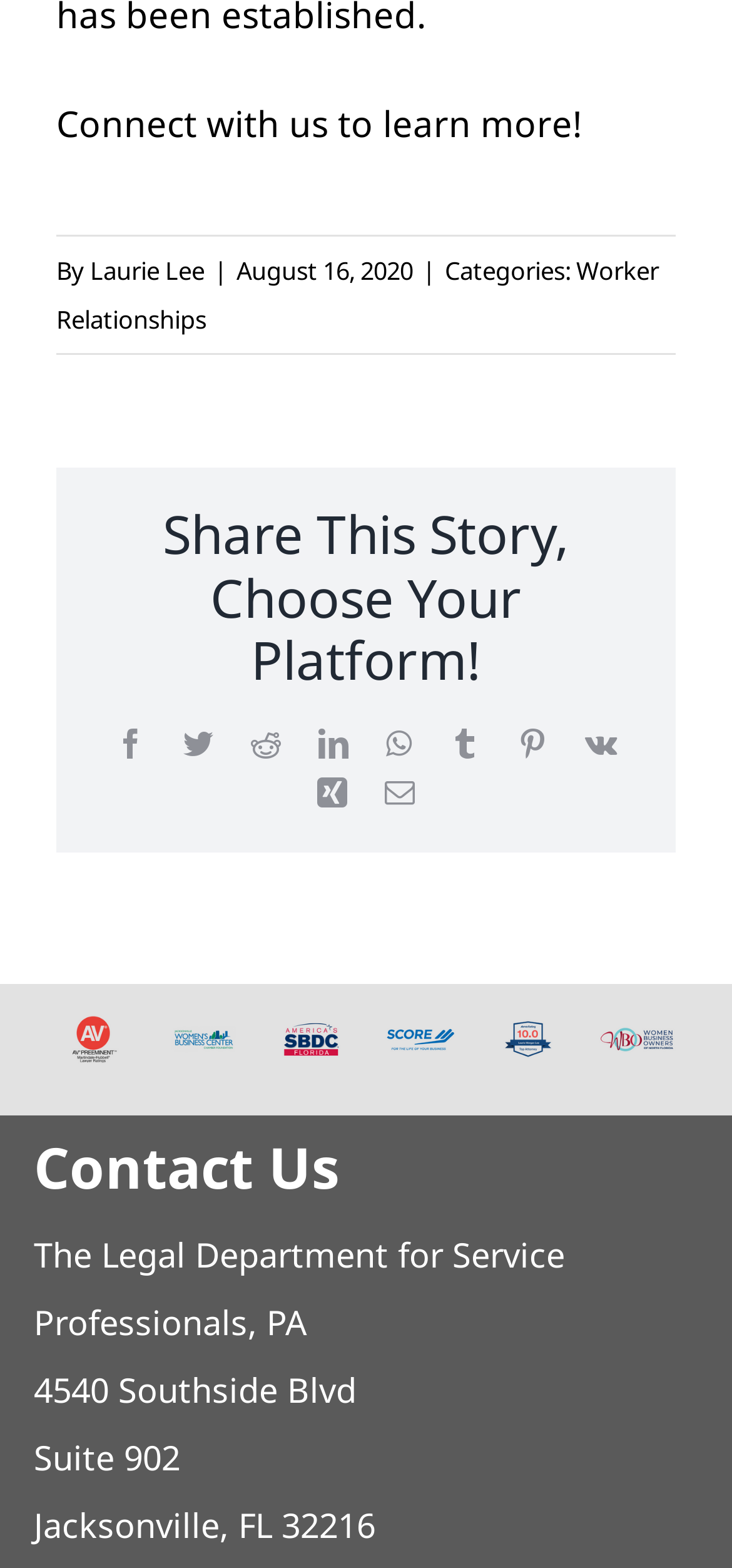Determine the bounding box coordinates of the region that needs to be clicked to achieve the task: "Click on 'Connect with us to learn more!' link".

[0.077, 0.064, 0.795, 0.095]